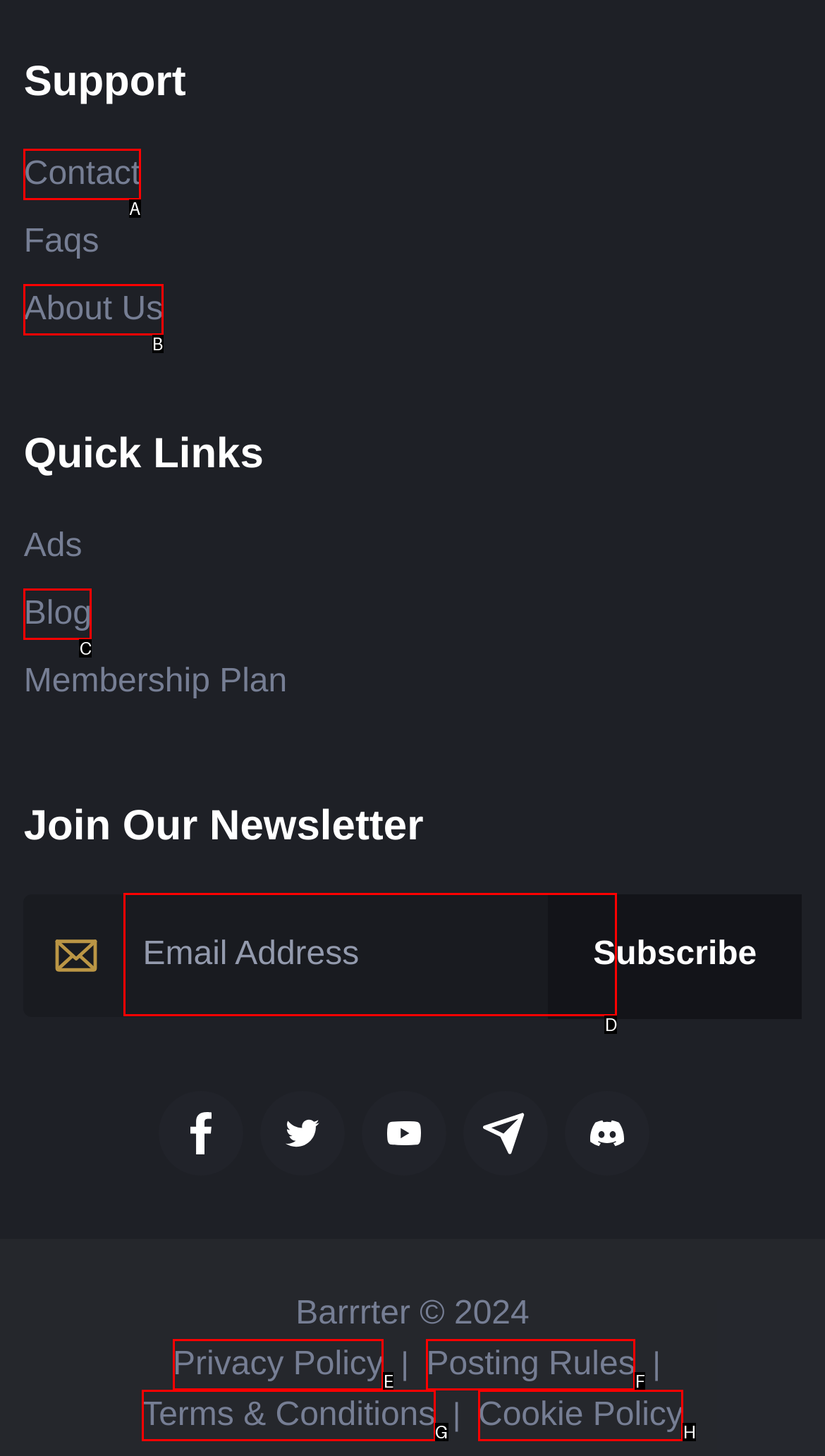Given the description: Terms & Conditions, select the HTML element that matches it best. Reply with the letter of the chosen option directly.

G